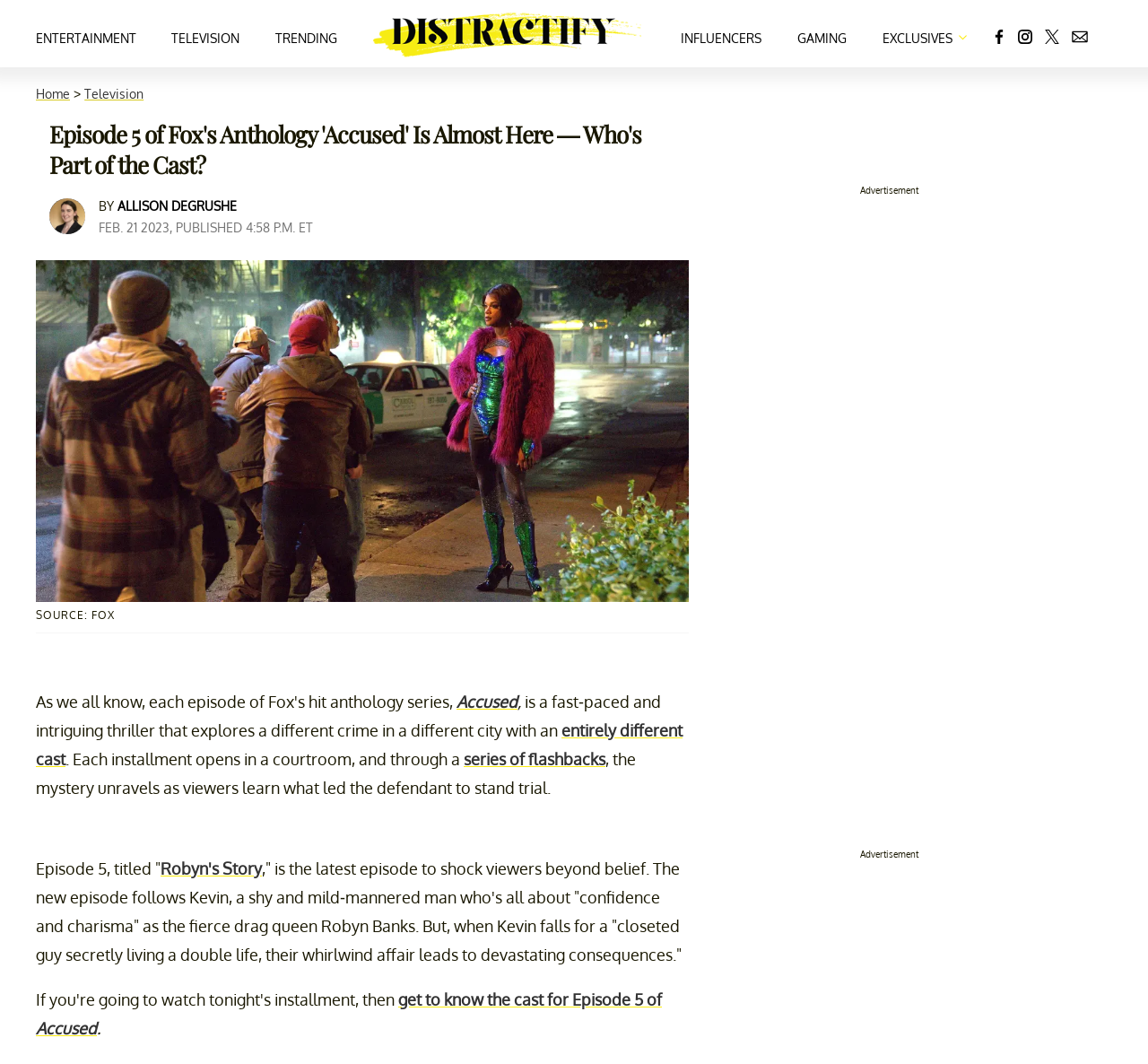Kindly determine the bounding box coordinates for the clickable area to achieve the given instruction: "Follow Allison DeGrushe on Facebook".

[0.864, 0.011, 0.877, 0.052]